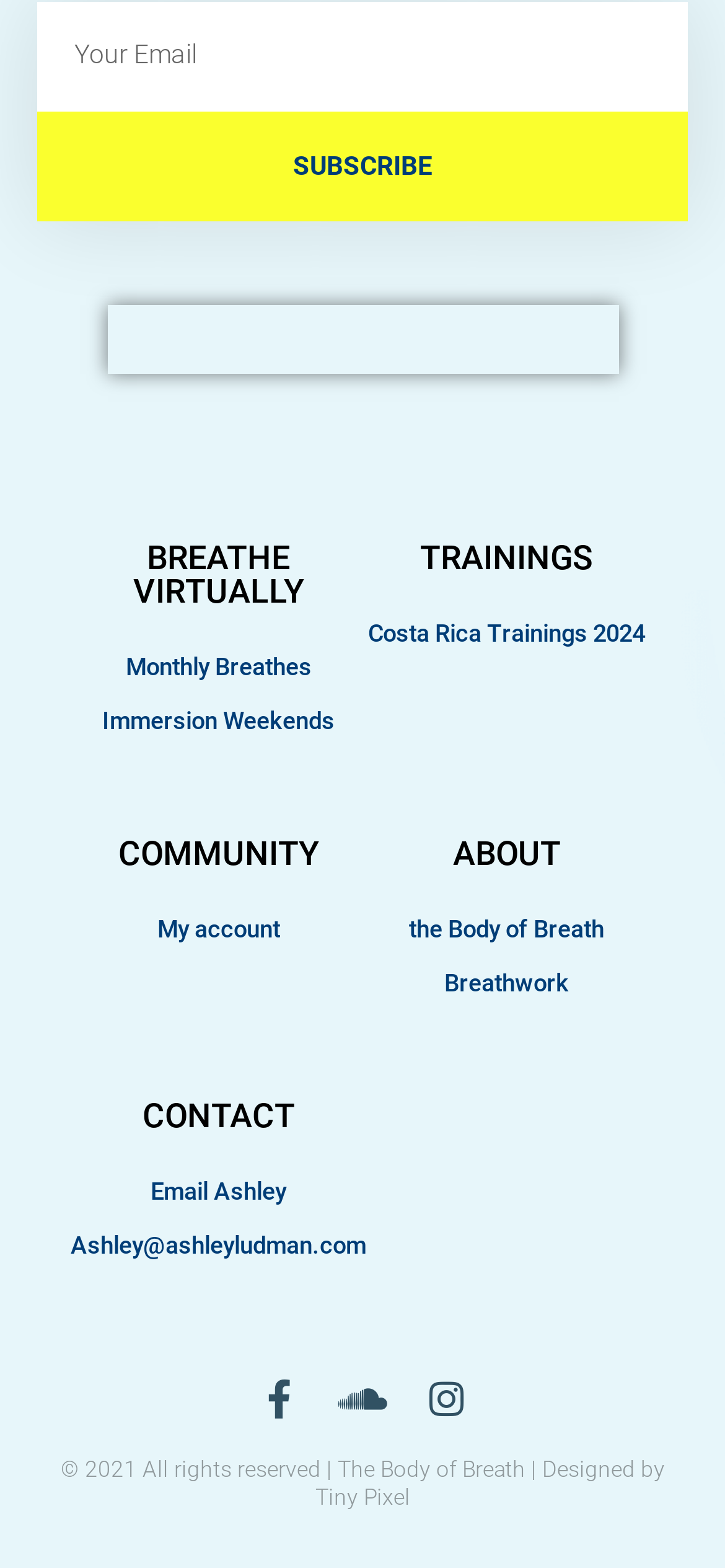Determine the bounding box coordinates for the UI element described. Format the coordinates as (top-left x, top-left y, bottom-right x, bottom-right y) and ensure all values are between 0 and 1. Element description: parent_node: Email name="form_fields[email]" placeholder="Your Email"

[0.051, 0.001, 0.949, 0.071]